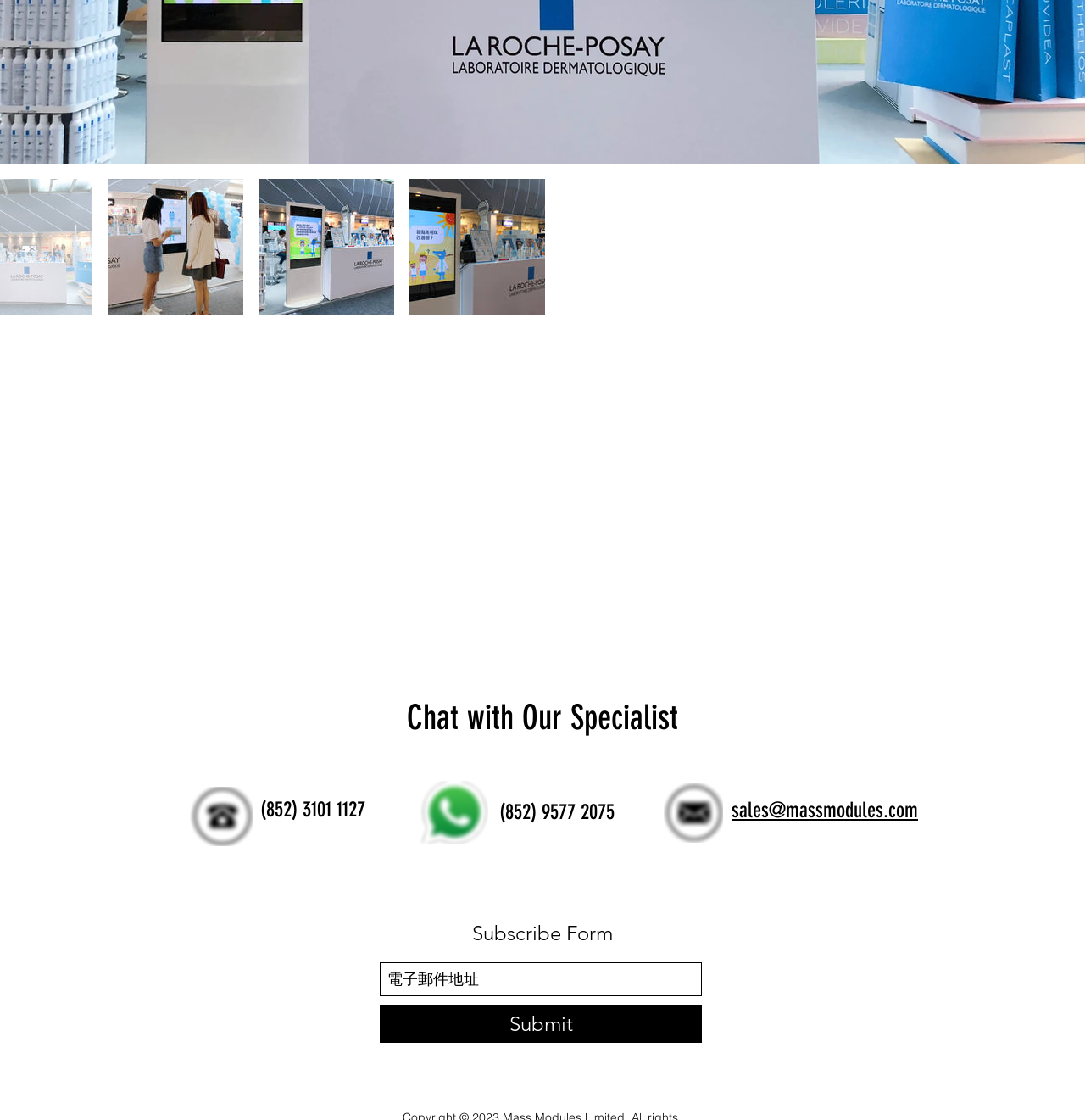What is the button text in the 'Slideshow' region?
Please utilize the information in the image to give a detailed response to the question.

The button element in the 'Slideshow' region has the text 'Submit', suggesting that it is used to submit the email address entered in the textbox.